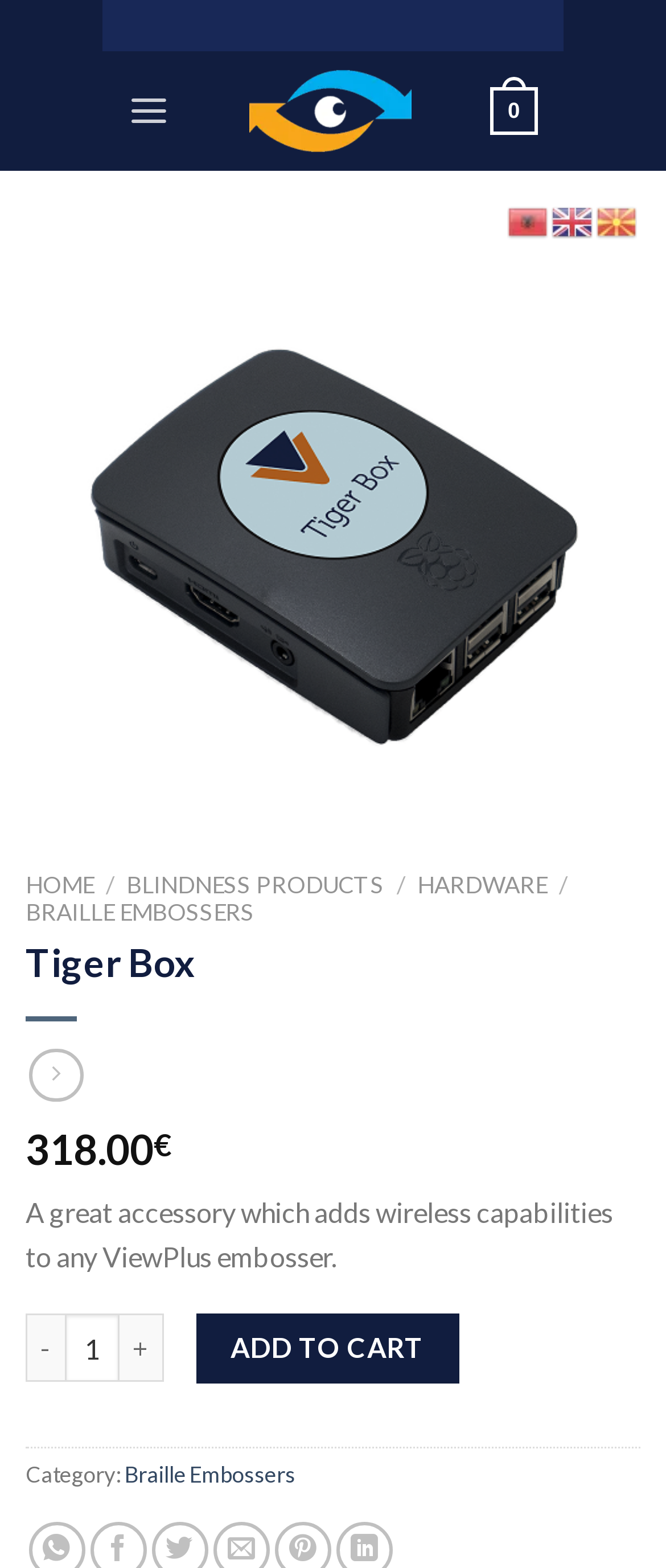Pinpoint the bounding box coordinates of the element you need to click to execute the following instruction: "Click on the 'Menu' link". The bounding box should be represented by four float numbers between 0 and 1, in the format [left, top, right, bottom].

[0.192, 0.044, 0.255, 0.098]